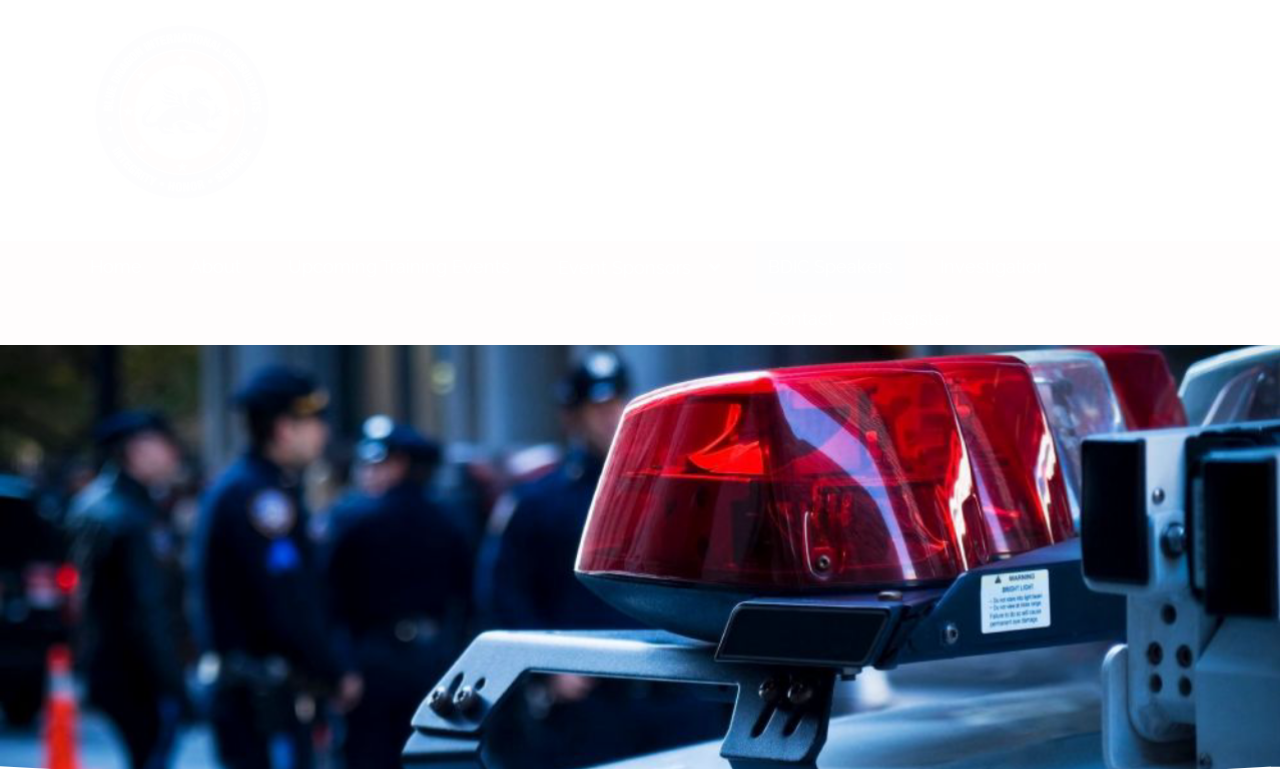Locate the bounding box coordinates of the area where you should click to accomplish the instruction: "learn about the company".

[0.139, 0.313, 0.197, 0.38]